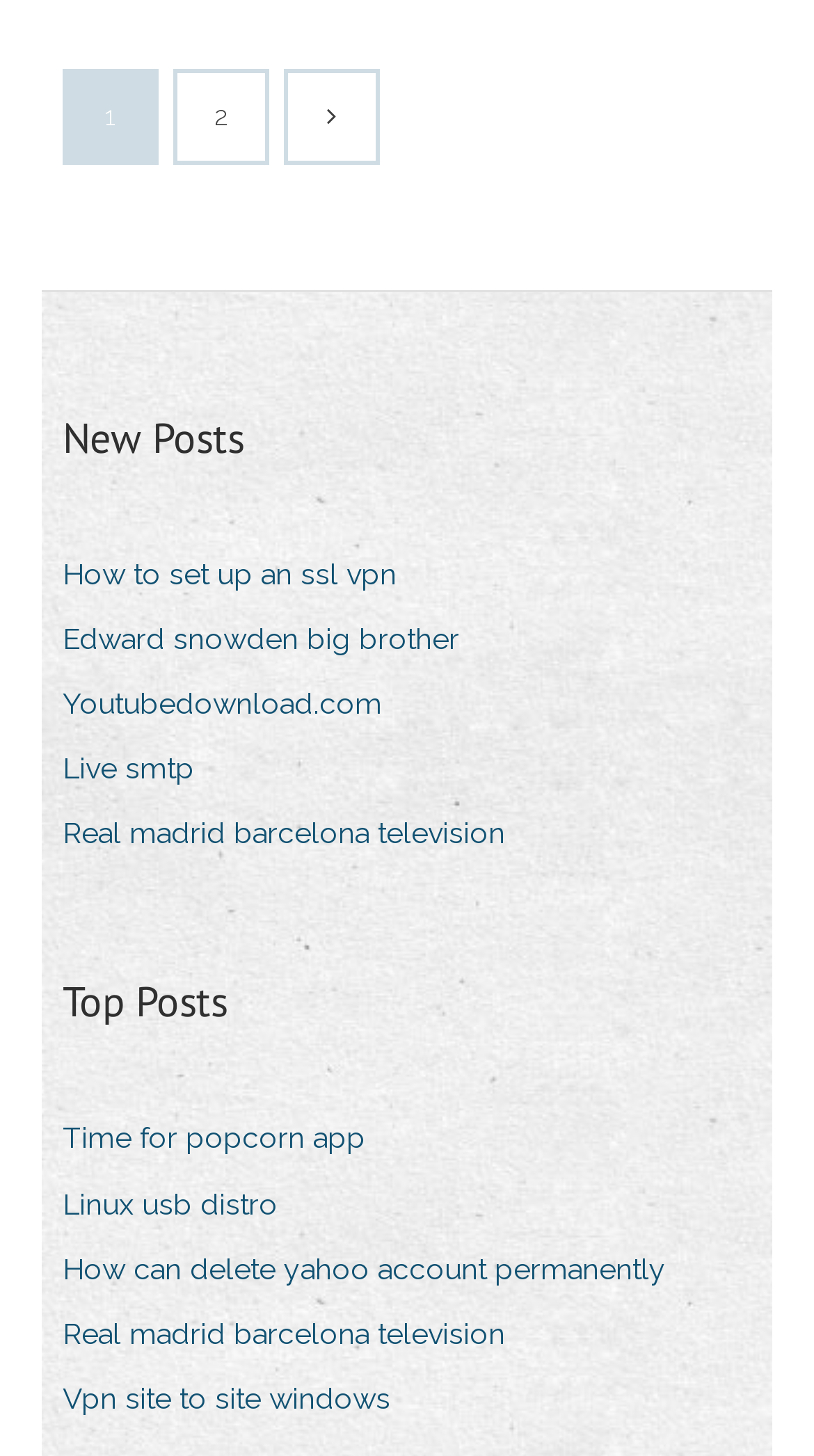Please determine the bounding box coordinates of the element to click in order to execute the following instruction: "Explore 'Linux usb distro'". The coordinates should be four float numbers between 0 and 1, specified as [left, top, right, bottom].

[0.077, 0.808, 0.379, 0.847]